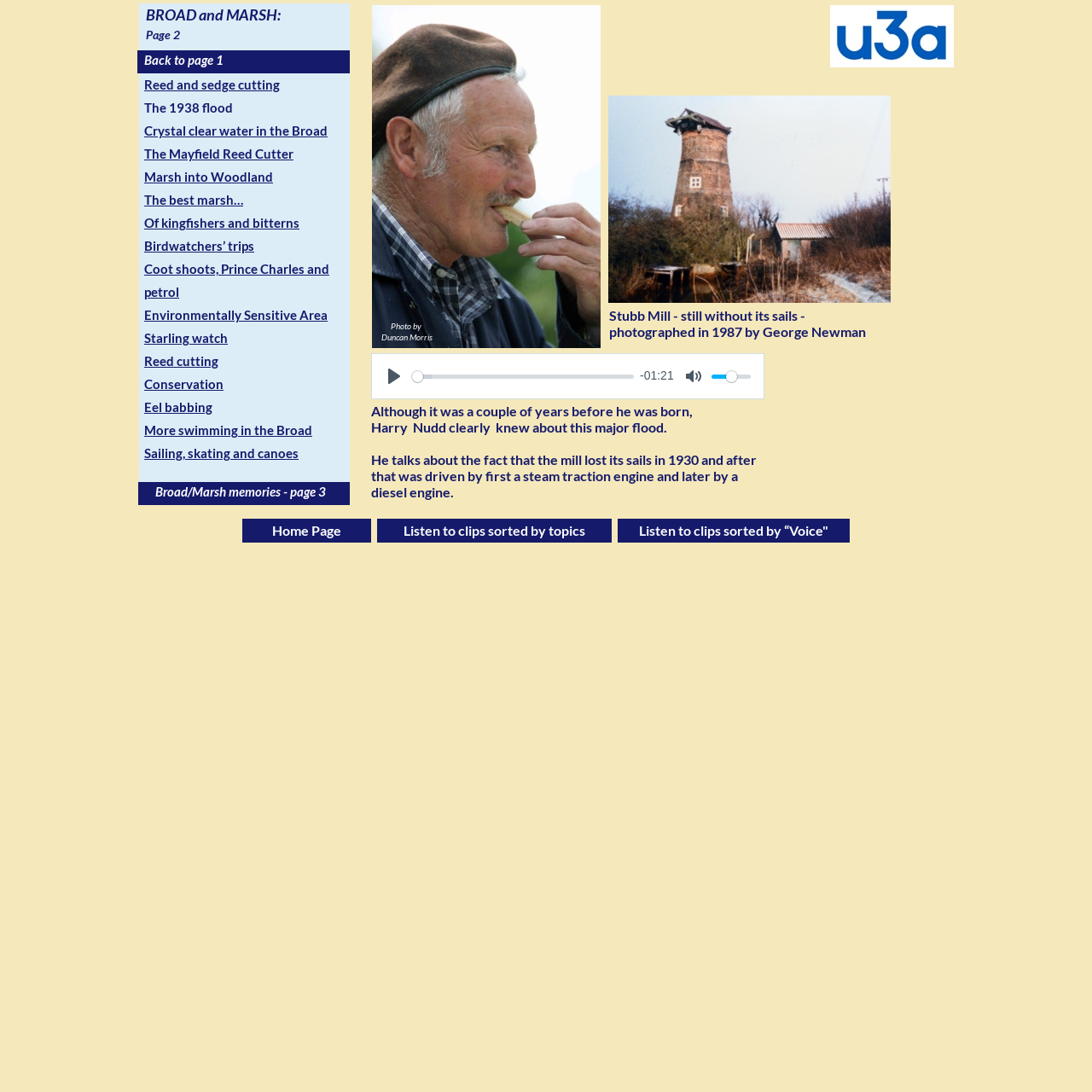Determine the bounding box coordinates of the target area to click to execute the following instruction: "Go to 'Home Page'."

[0.222, 0.475, 0.34, 0.497]